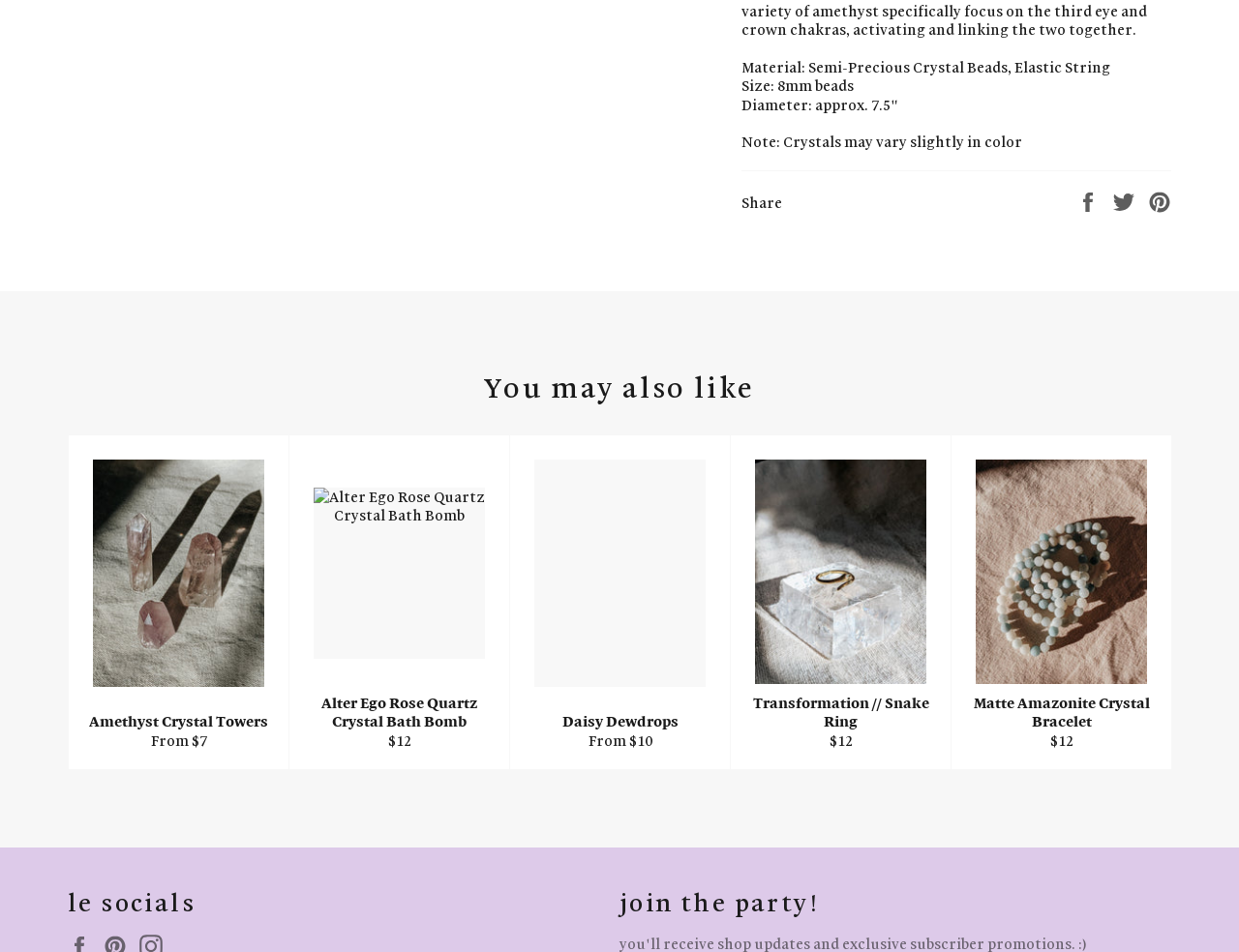What is the price range of the products shown?
Give a one-word or short-phrase answer derived from the screenshot.

$7-$12